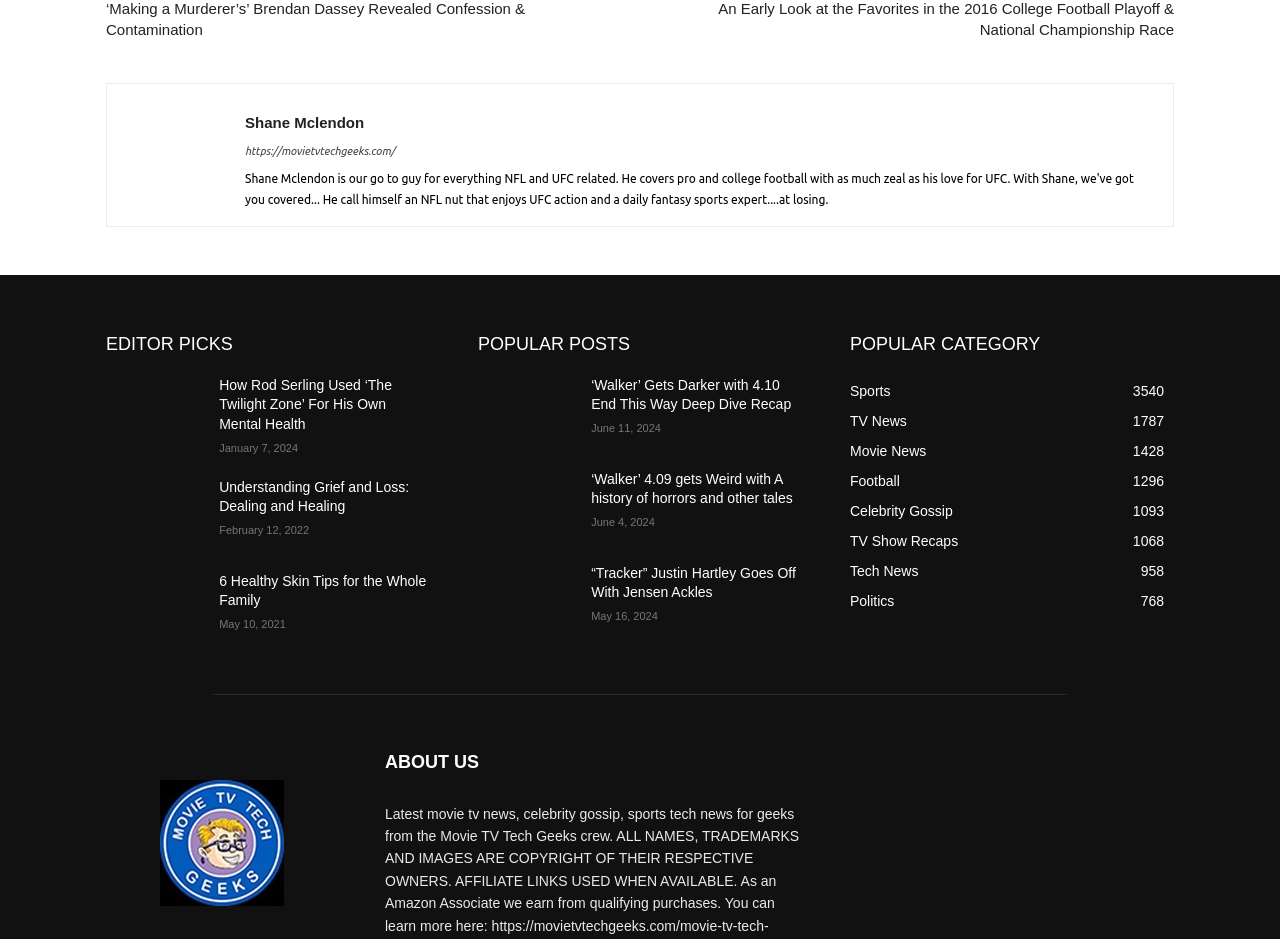Please identify the bounding box coordinates of the clickable region that I should interact with to perform the following instruction: "Click on the 'Movie TV Tech Geeks News Logo'". The coordinates should be expressed as four float numbers between 0 and 1, i.e., [left, top, right, bottom].

[0.083, 0.83, 0.263, 0.964]